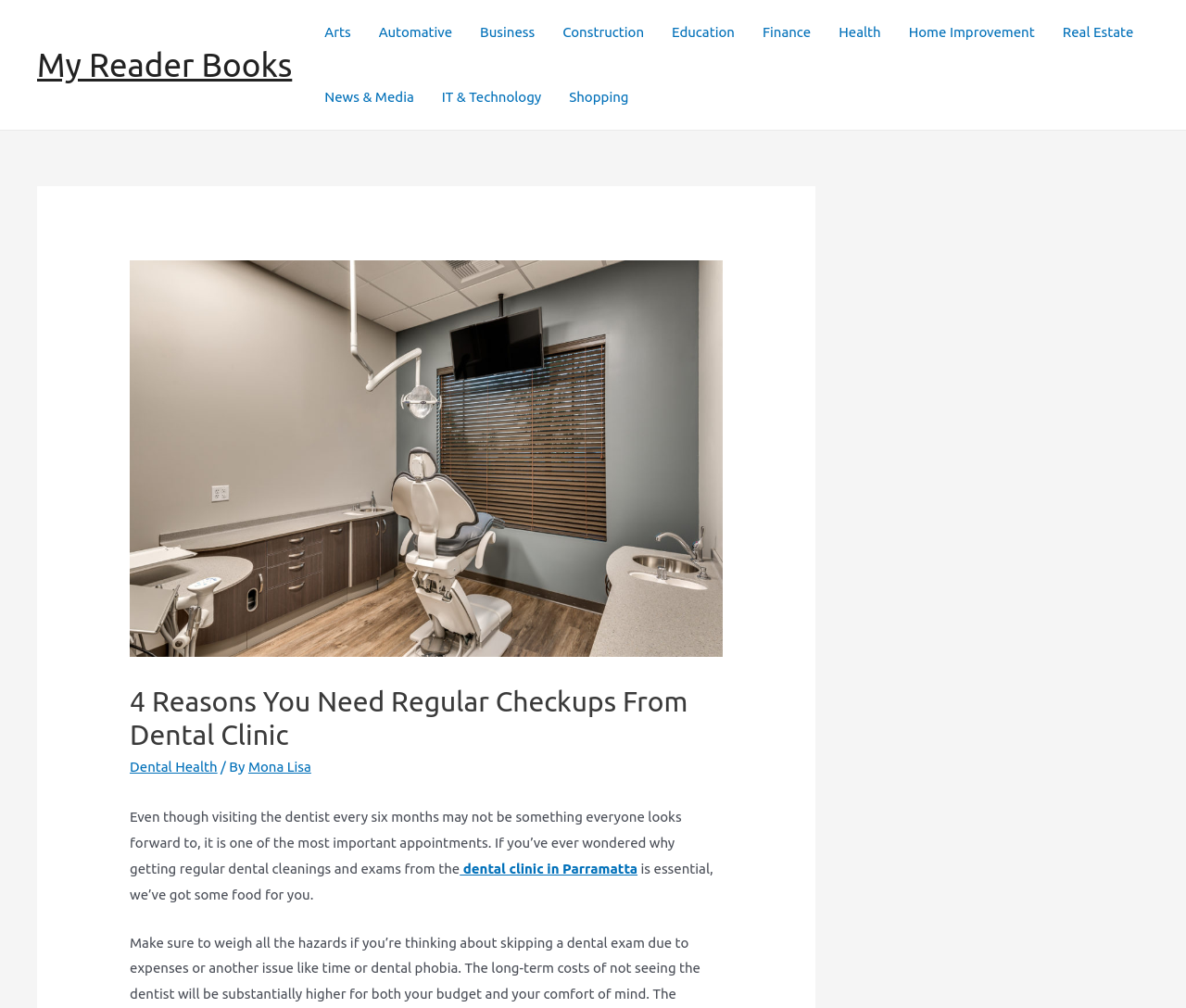Please specify the bounding box coordinates of the clickable region to carry out the following instruction: "Visit the 'Dental Health' page". The coordinates should be four float numbers between 0 and 1, in the format [left, top, right, bottom].

[0.109, 0.752, 0.183, 0.768]